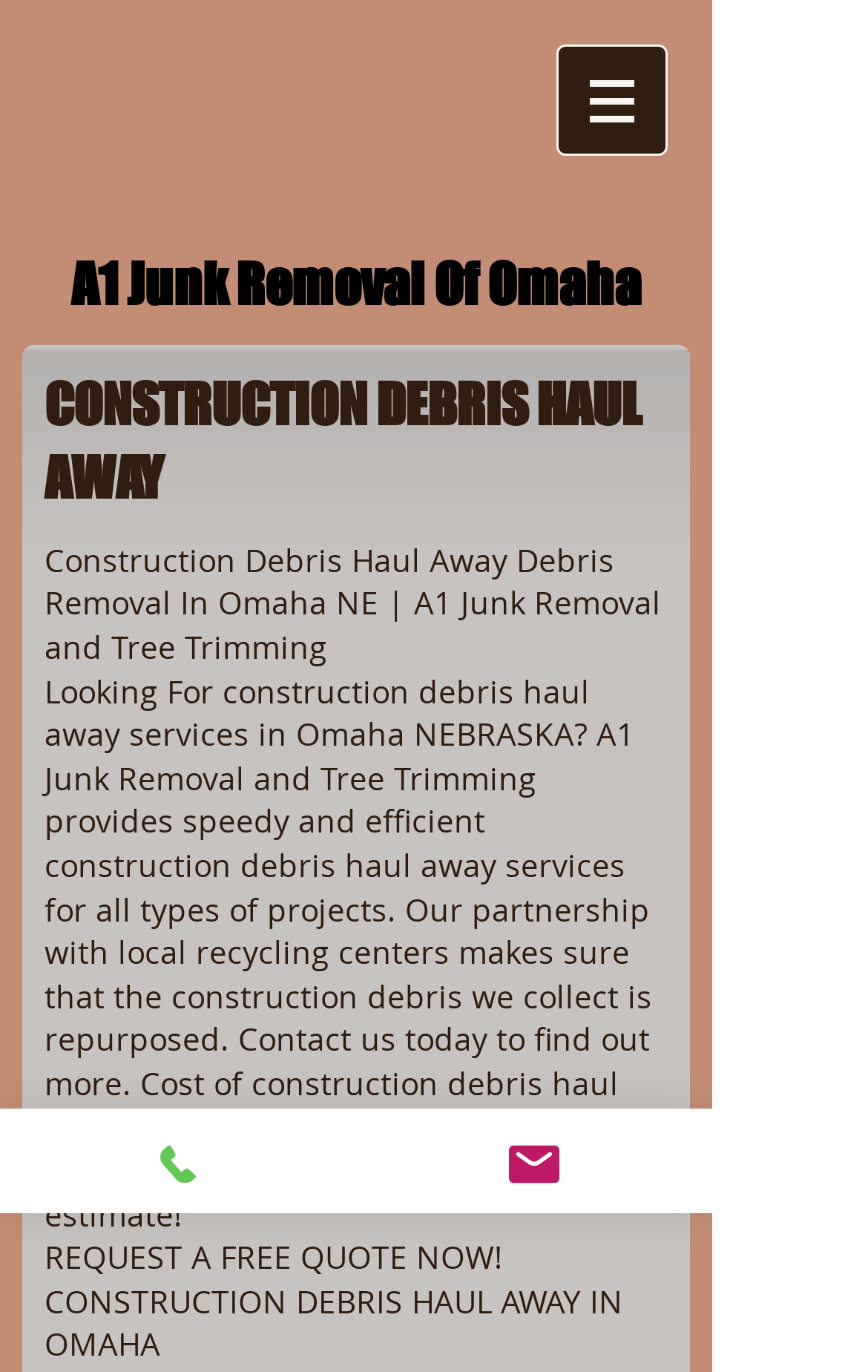Generate the main heading text from the webpage.

A1 Junk Removal Of Omaha